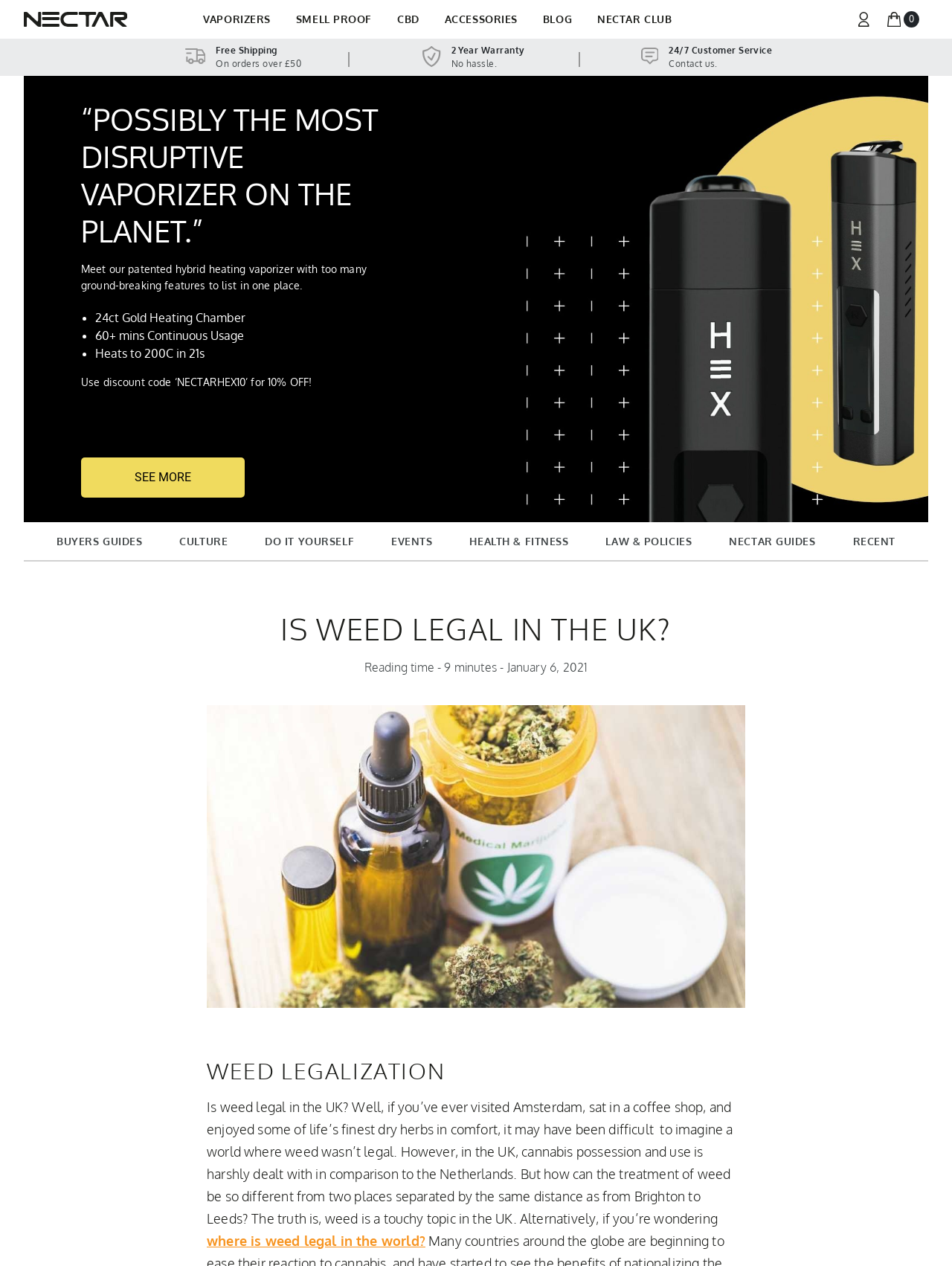Locate the bounding box coordinates of the area that needs to be clicked to fulfill the following instruction: "Click the 'where is weed legal in the world?' link". The coordinates should be in the format of four float numbers between 0 and 1, namely [left, top, right, bottom].

[0.217, 0.973, 0.447, 0.986]